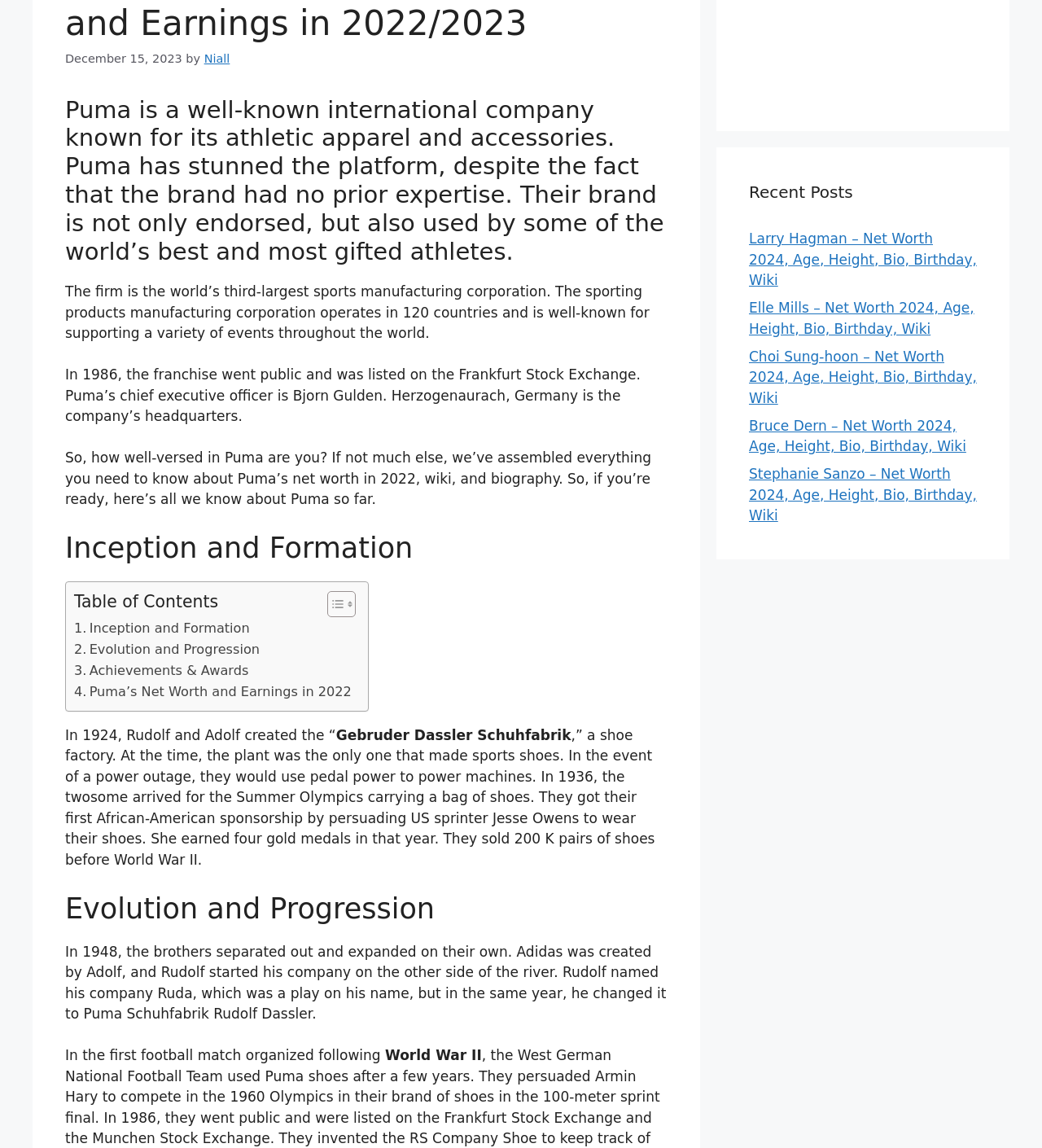Provide the bounding box coordinates, formatted as (top-left x, top-left y, bottom-right x, bottom-right y), with all values being floating point numbers between 0 and 1. Identify the bounding box of the UI element that matches the description: Niall

[0.196, 0.045, 0.221, 0.057]